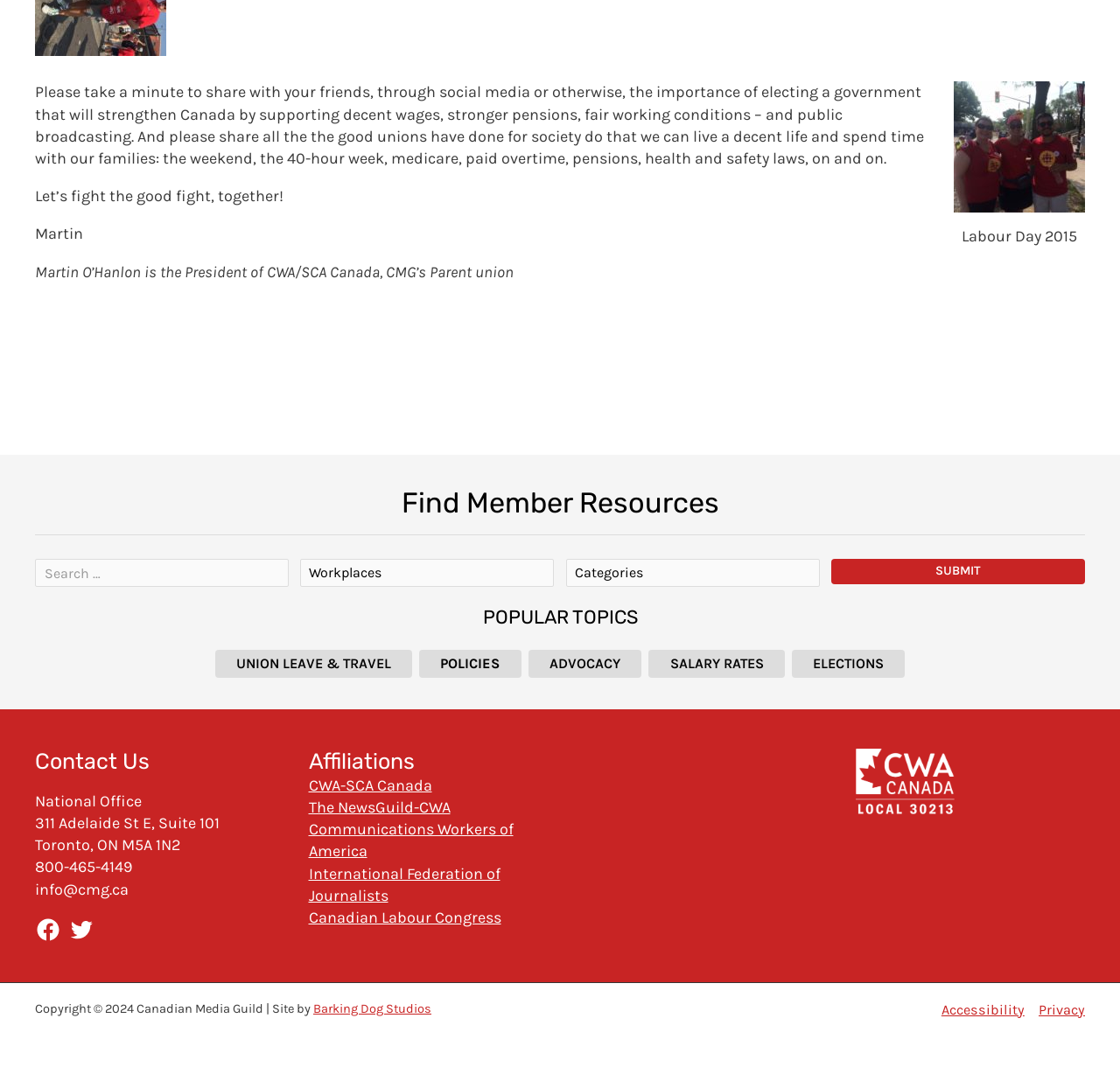Identify the bounding box coordinates of the area you need to click to perform the following instruction: "Submit a query".

[0.742, 0.514, 0.969, 0.537]